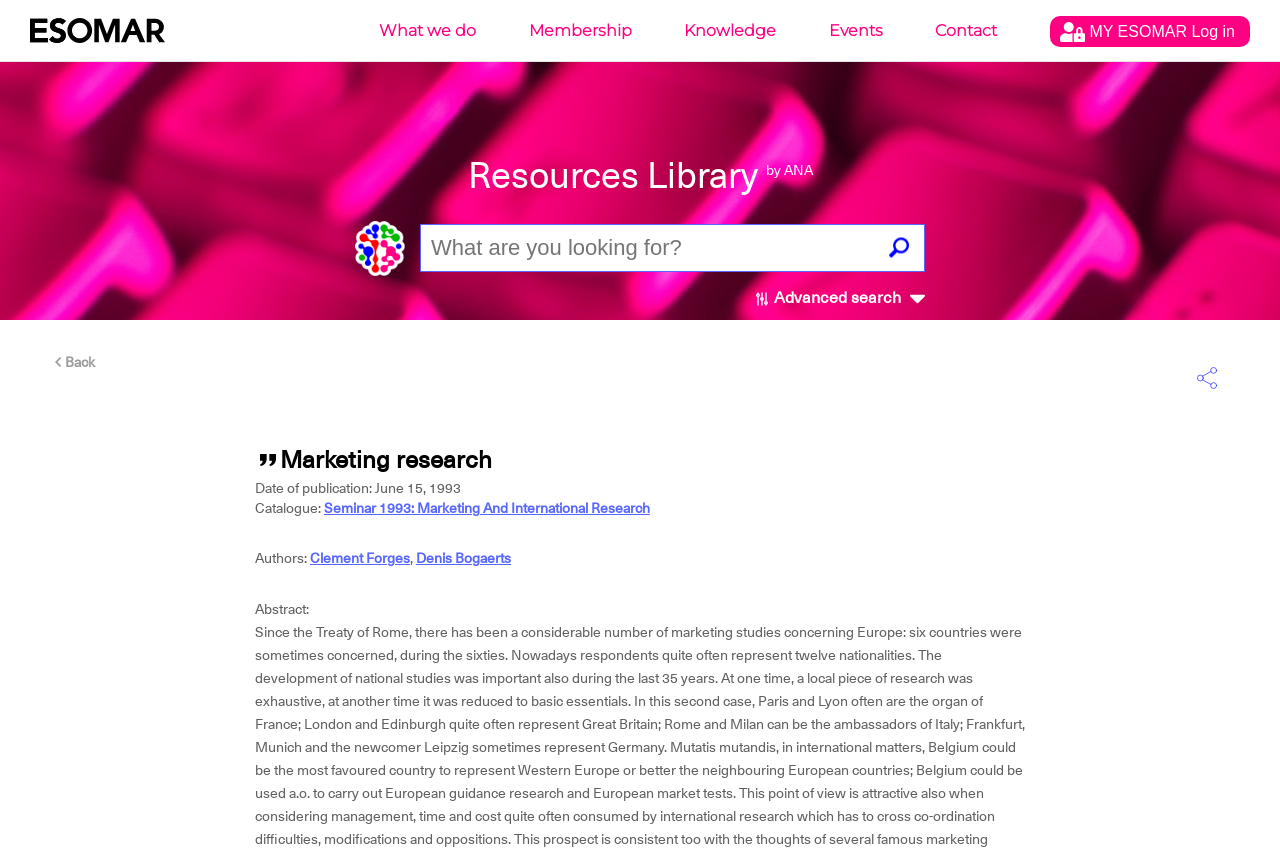Give an extensive and precise description of the webpage.

This webpage is a resource library for marketing research, powered by ANA and ESOMAR. At the top, there are six navigation links: "What we do", "Membership", "Knowledge", "Events", and "Contact", followed by a login link and a close button. On the top left, there is an ESOMAR logo, and on the top right, there is a search bar with a search button and an advanced search option.

Below the navigation links, there is a heading "Resources Library by ANA" with an ANA logo next to it. The main content of the page is a list of research papers with their publication dates, catalogue information, authors, and abstracts. Each paper has a citation section with a "Copy APA Citation" button.

There are three research papers listed, each with its own citation section. The first paper is titled "Marketing research" by Mohan, published in 1974. The second paper is titled "Marketing research policy and programme" by van Rees, published in 1958. The third paper is titled "Industrial marketing research" by Bongers, published in 1968. Each paper has a link to its original document on the ANA-ESOMAR website.

On the top right corner of the page, there is a share button and a "Get a citation" link. There is also a "Back" link on the top left corner of the page.